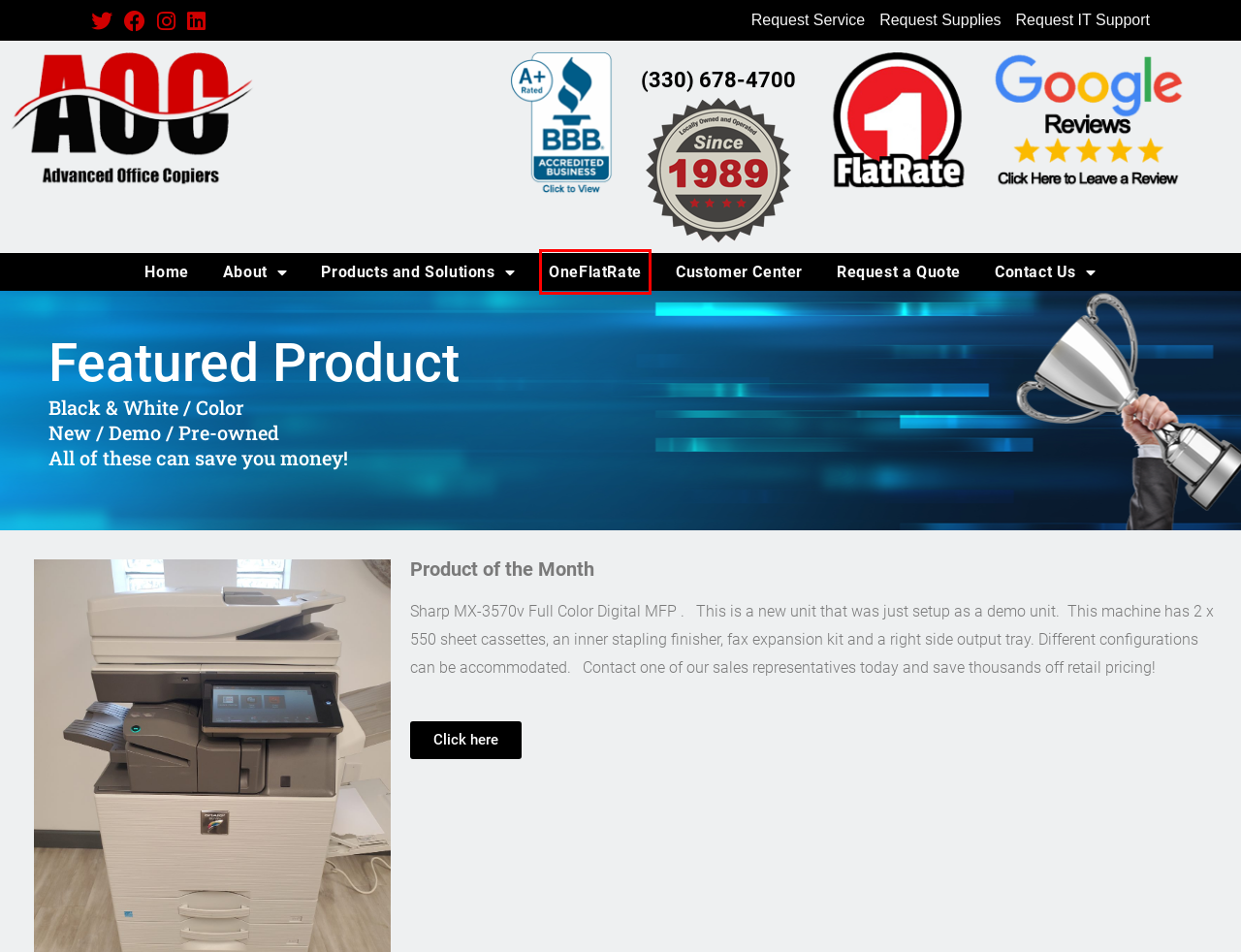Examine the screenshot of a webpage featuring a red bounding box and identify the best matching webpage description for the new page that results from clicking the element within the box. Here are the options:
A. Home - Advanced Office Copiers
B. Request IT Support - Advanced Office Copiers
C. Request a Quote - Advanced Office Copiers
D. One Flat Rate - Advanced Office Copiers
E. Contact - Advanced Office Copiers
F. Products and Solutions - Advanced Office Copiers
G. Request Service - Advanced Office Copiers
H. Request Supplies - Advanced Office Copiers

D